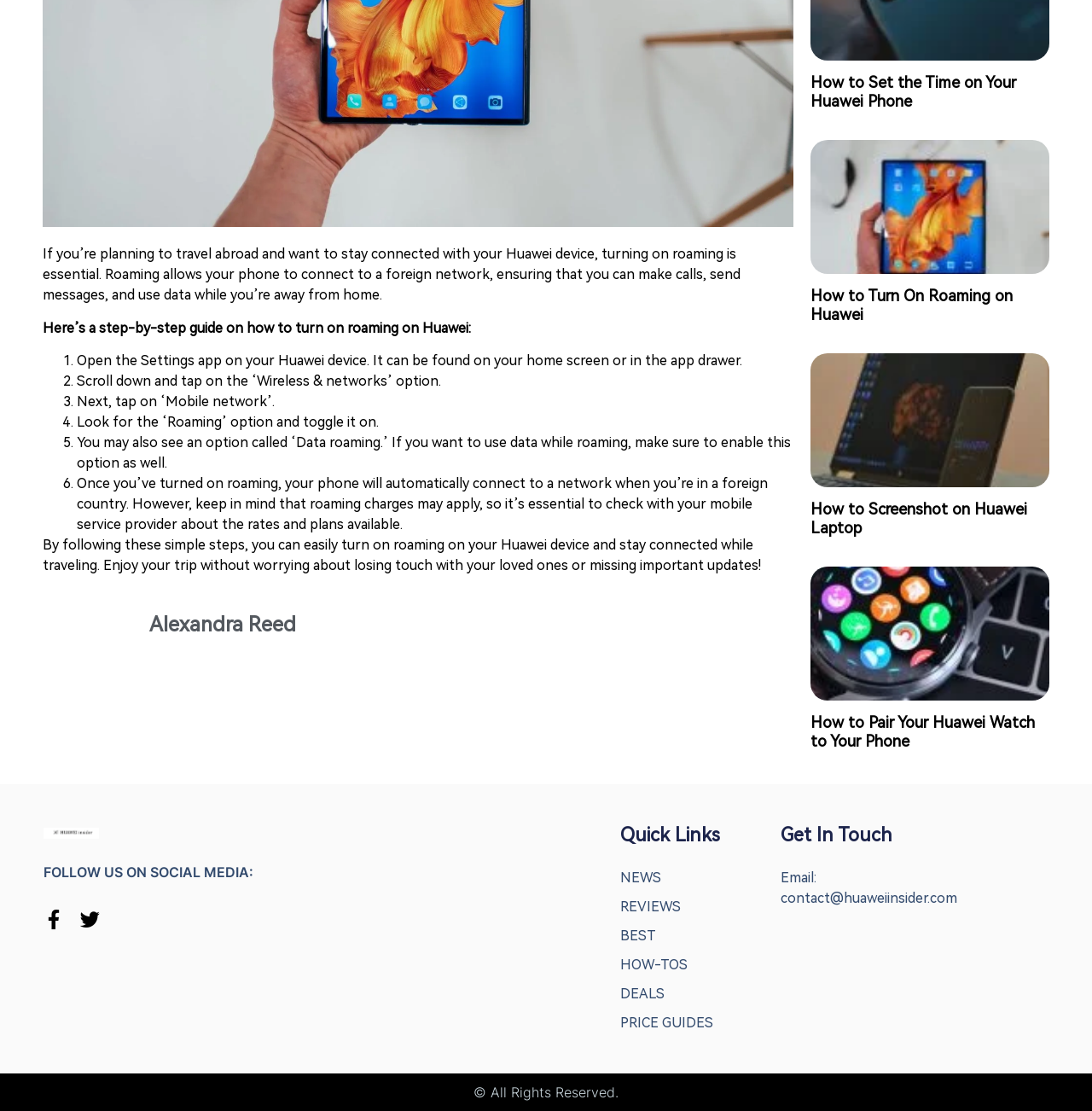Determine the bounding box coordinates for the UI element matching this description: "Facebook-f".

[0.04, 0.819, 0.058, 0.836]